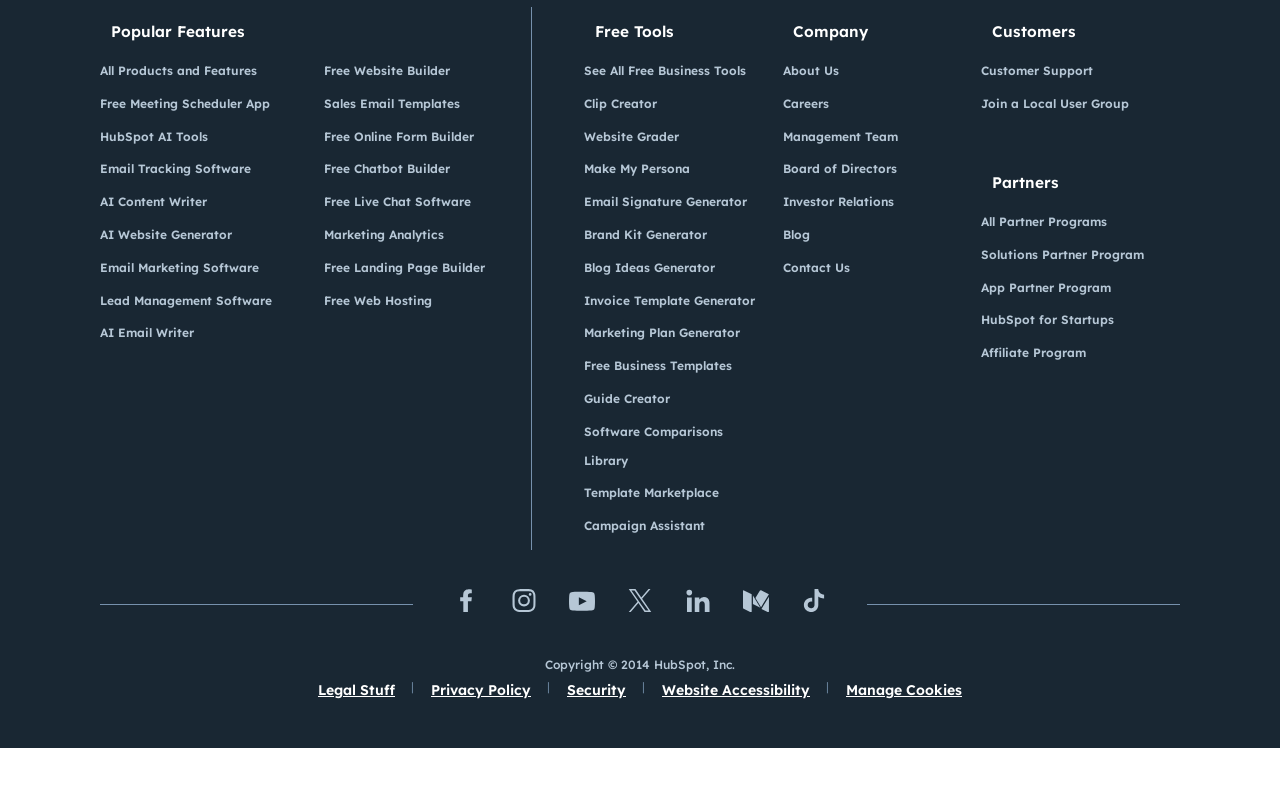Please give the bounding box coordinates of the area that should be clicked to fulfill the following instruction: "Learn about HubSpot AI Tools". The coordinates should be in the format of four float numbers from 0 to 1, i.e., [left, top, right, bottom].

[0.078, 0.191, 0.228, 0.232]